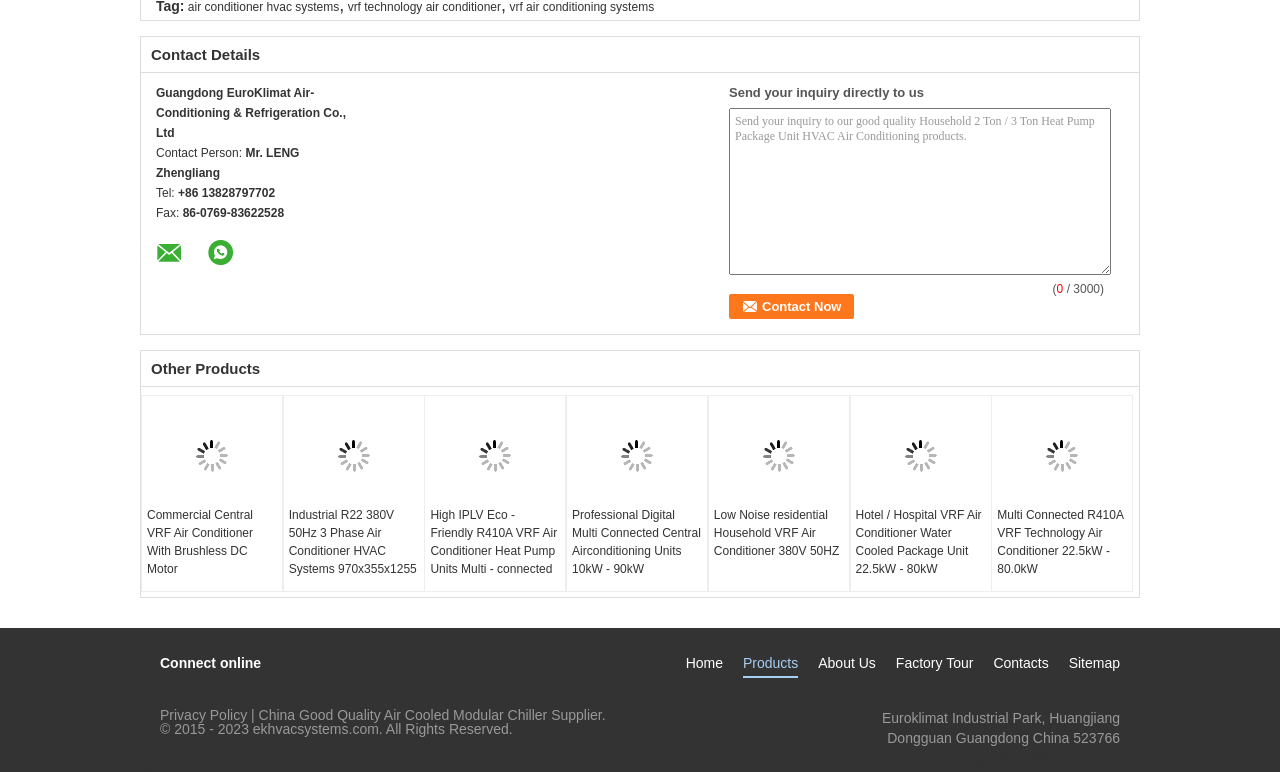With reference to the image, please provide a detailed answer to the following question: What type of products are listed on the webpage?

I found the type of products by looking at the links and images on the webpage, which suggest that the webpage is listing various types of air conditioner products, including Commercial Central VRF Air Conditioner, Industrial R22 380V 50Hz 3 Phase Air Conditioner, and more.